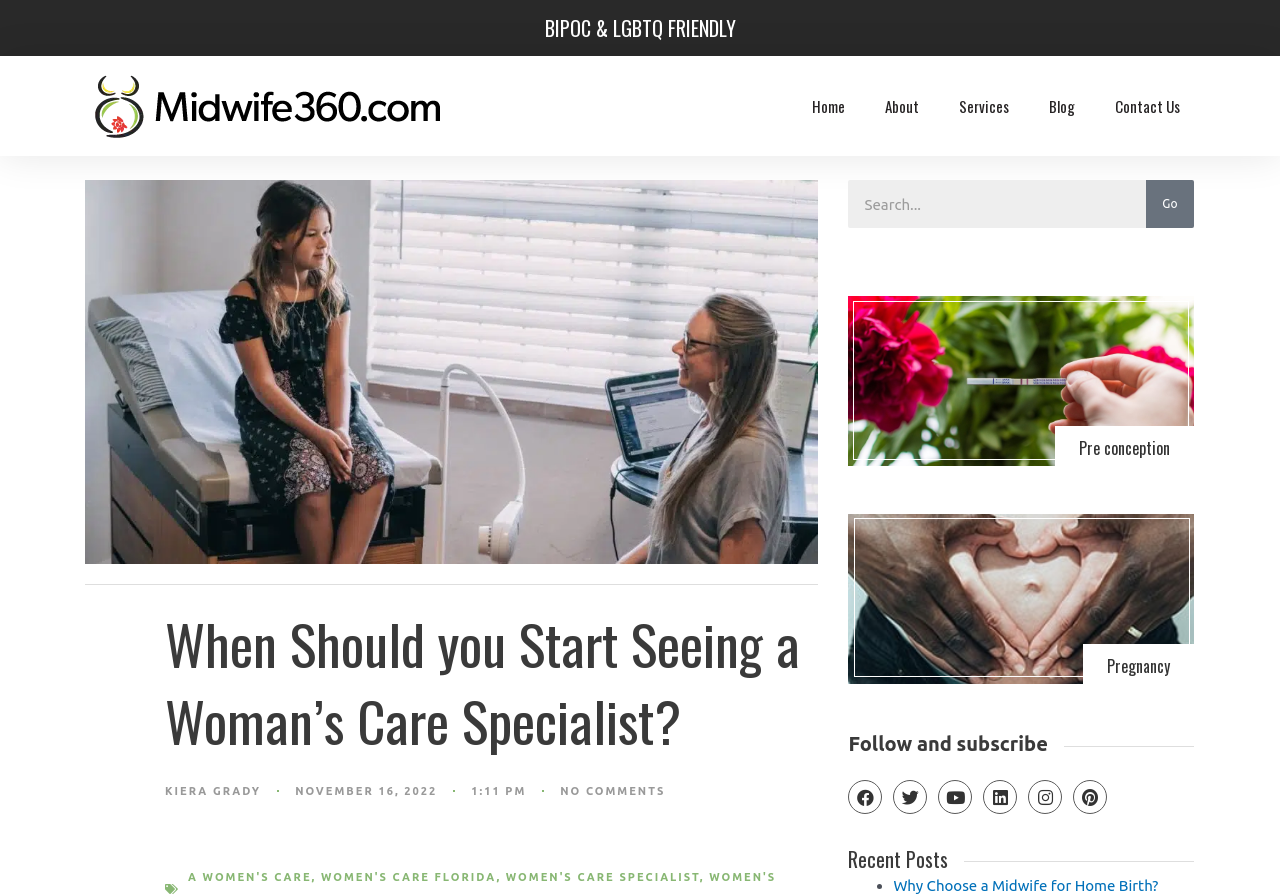Identify the bounding box coordinates for the element you need to click to achieve the following task: "Follow on Instagram". The coordinates must be four float values ranging from 0 to 1, formatted as [left, top, right, bottom].

[0.803, 0.872, 0.83, 0.911]